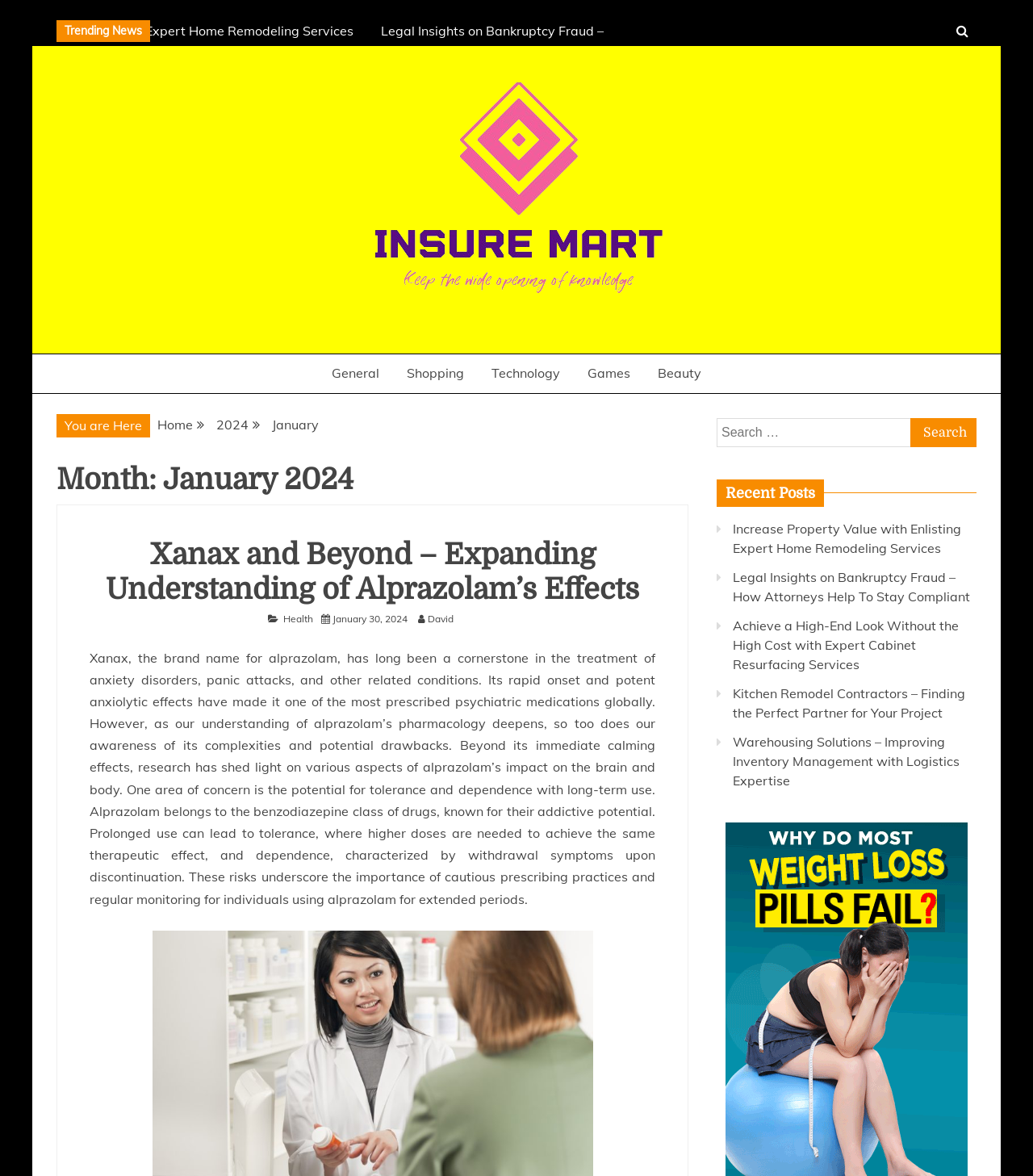Describe every aspect of the webpage in a detailed manner.

The webpage is titled "January 2024 – Insure Mart" and appears to be a news or blog website. At the top, there is a "Skip to content" link, followed by a "Trending News" header. On the top-right corner, there is a search bar with a magnifying glass icon and a "Search" button. 

Below the search bar, there is a navigation menu with links to different categories, including "General", "Shopping", "Technology", "Games", and "Beauty". 

The main content area is divided into two sections. On the left, there is a "You are Here" section with breadcrumbs, showing the current location as "Home > 2024 > January". Below this, there is a header with the title "Month: January 2024". 

On the right, there is a featured article with the title "Xanax and Beyond – Expanding Understanding of Alprazolam’s Effects". The article has a brief summary and is categorized under "Health" with a publication date of "January 30, 2024" and an author named "David". 

Below the featured article, there is a section titled "Recent Posts" with a list of five article links, including "Increase Property Value with Enlisting Expert Home Remodeling Services", "Legal Insights on Bankruptcy Fraud – How Attorneys Help To Stay Compliant", and others.